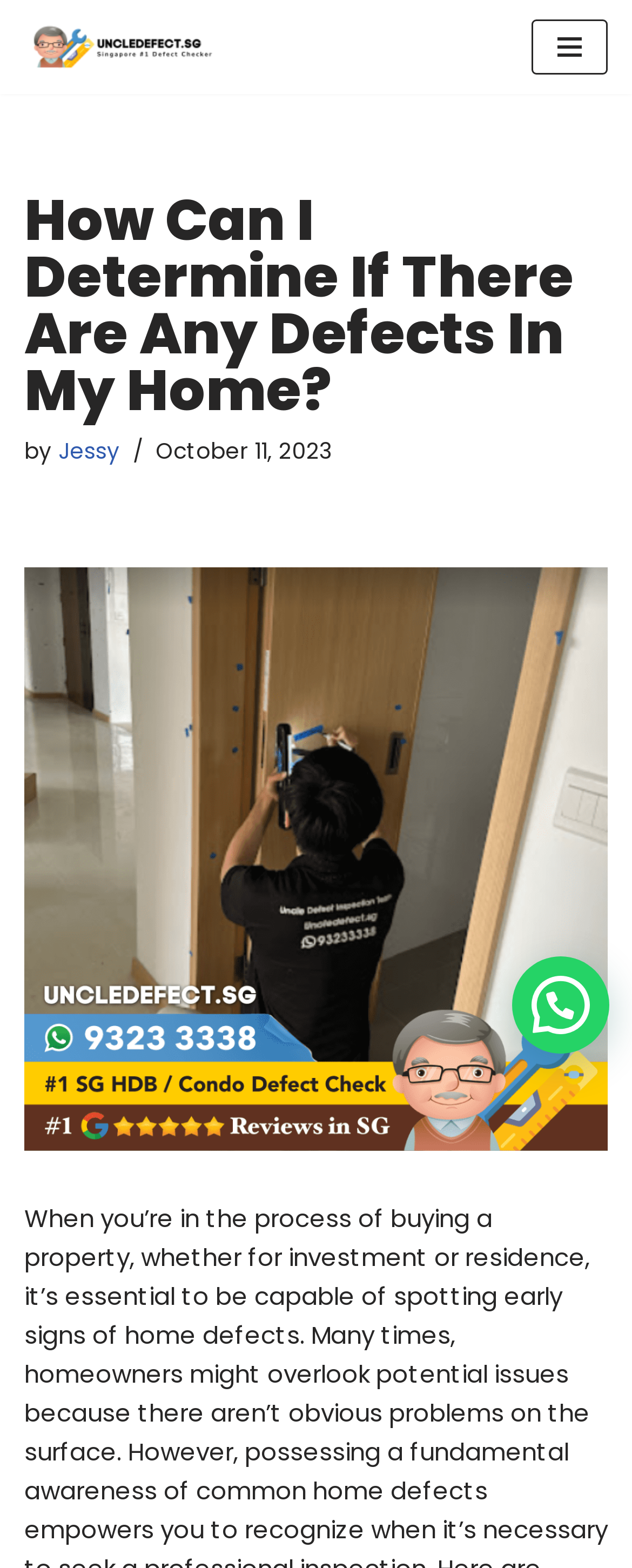Respond to the question below with a single word or phrase:
Is there a navigation menu on the webpage?

Yes